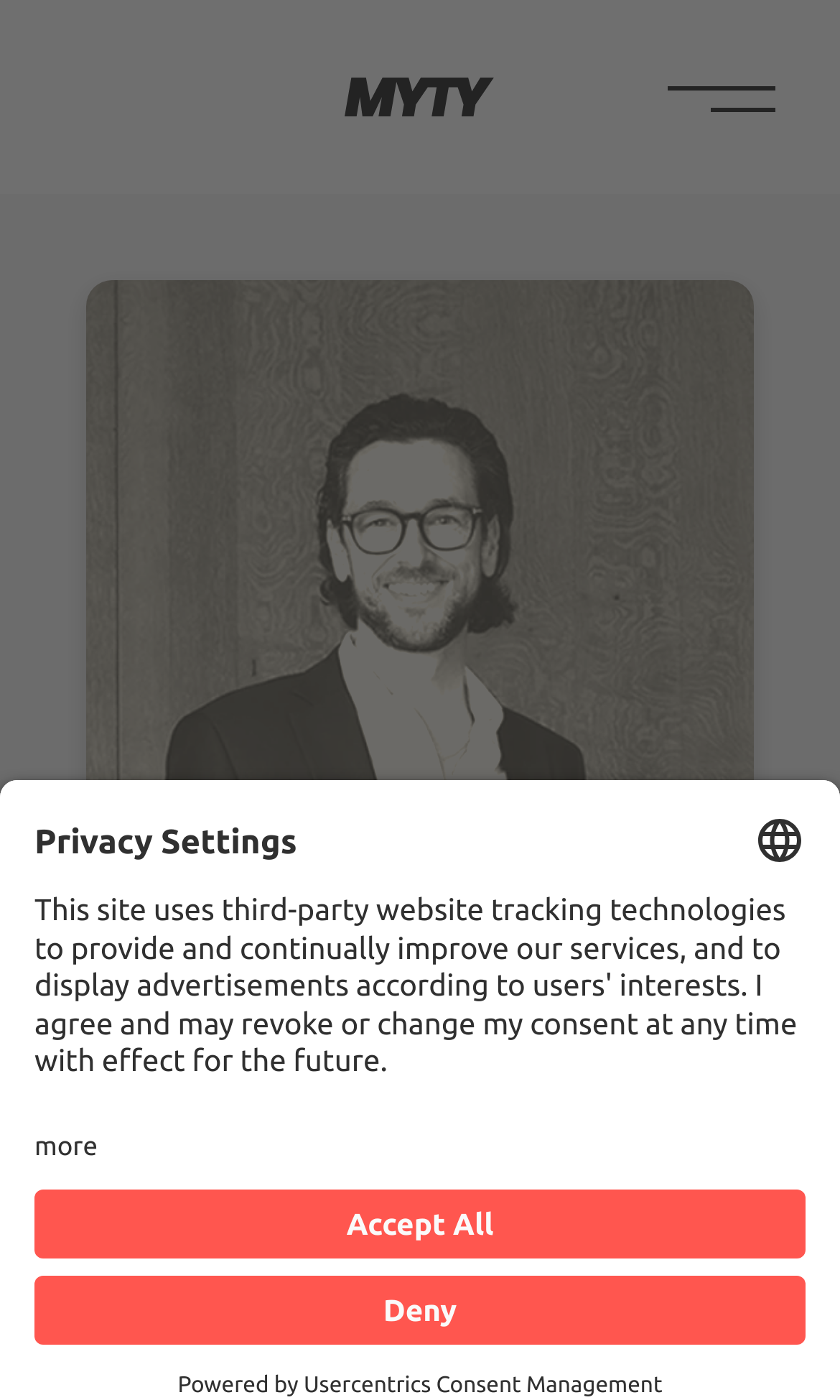Identify the bounding box coordinates for the UI element that matches this description: "Accept All".

[0.041, 0.849, 0.959, 0.899]